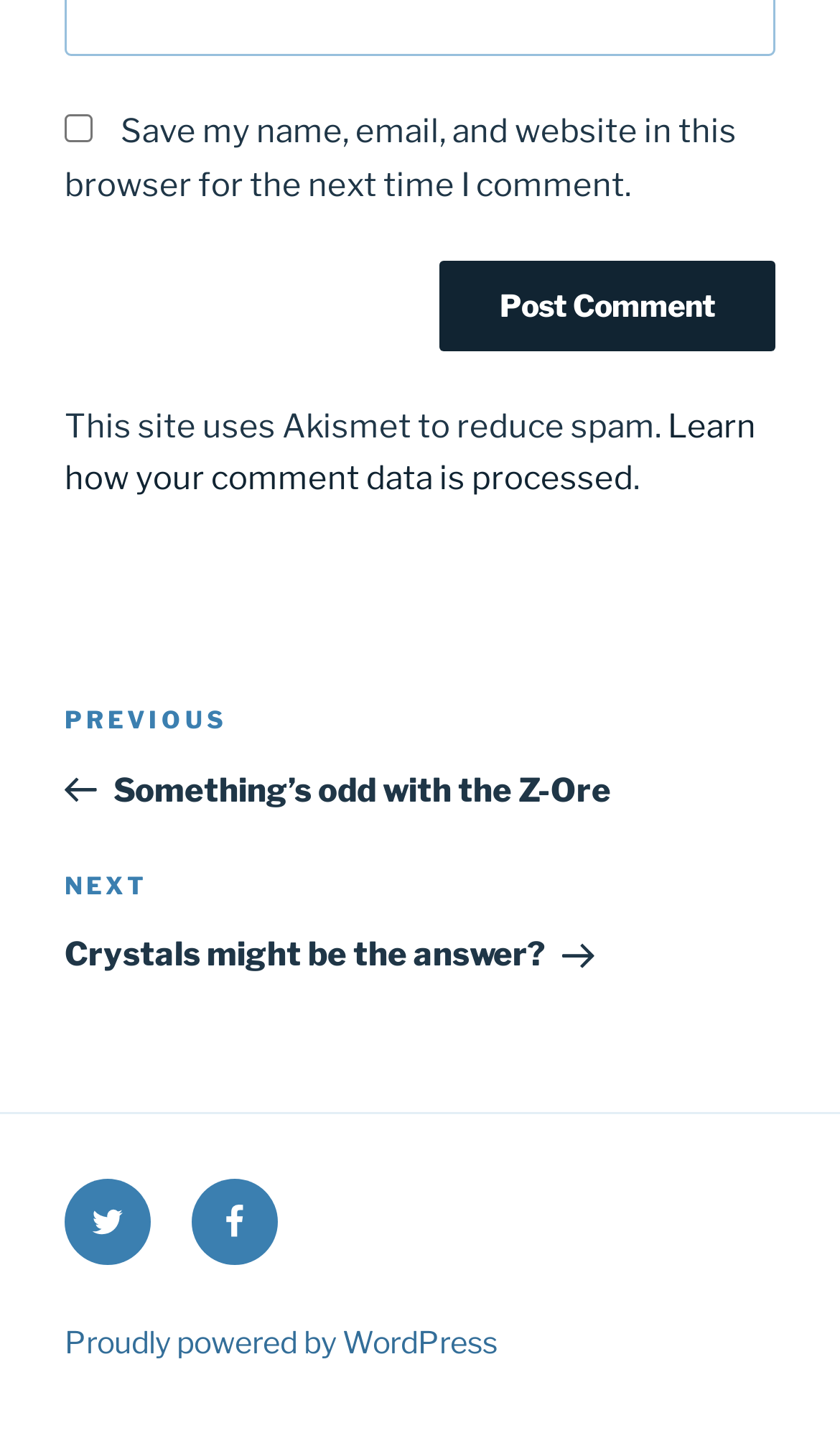Please provide the bounding box coordinates for the element that needs to be clicked to perform the following instruction: "Check the checkbox to save your name and email". The coordinates should be given as four float numbers between 0 and 1, i.e., [left, top, right, bottom].

[0.077, 0.079, 0.11, 0.098]